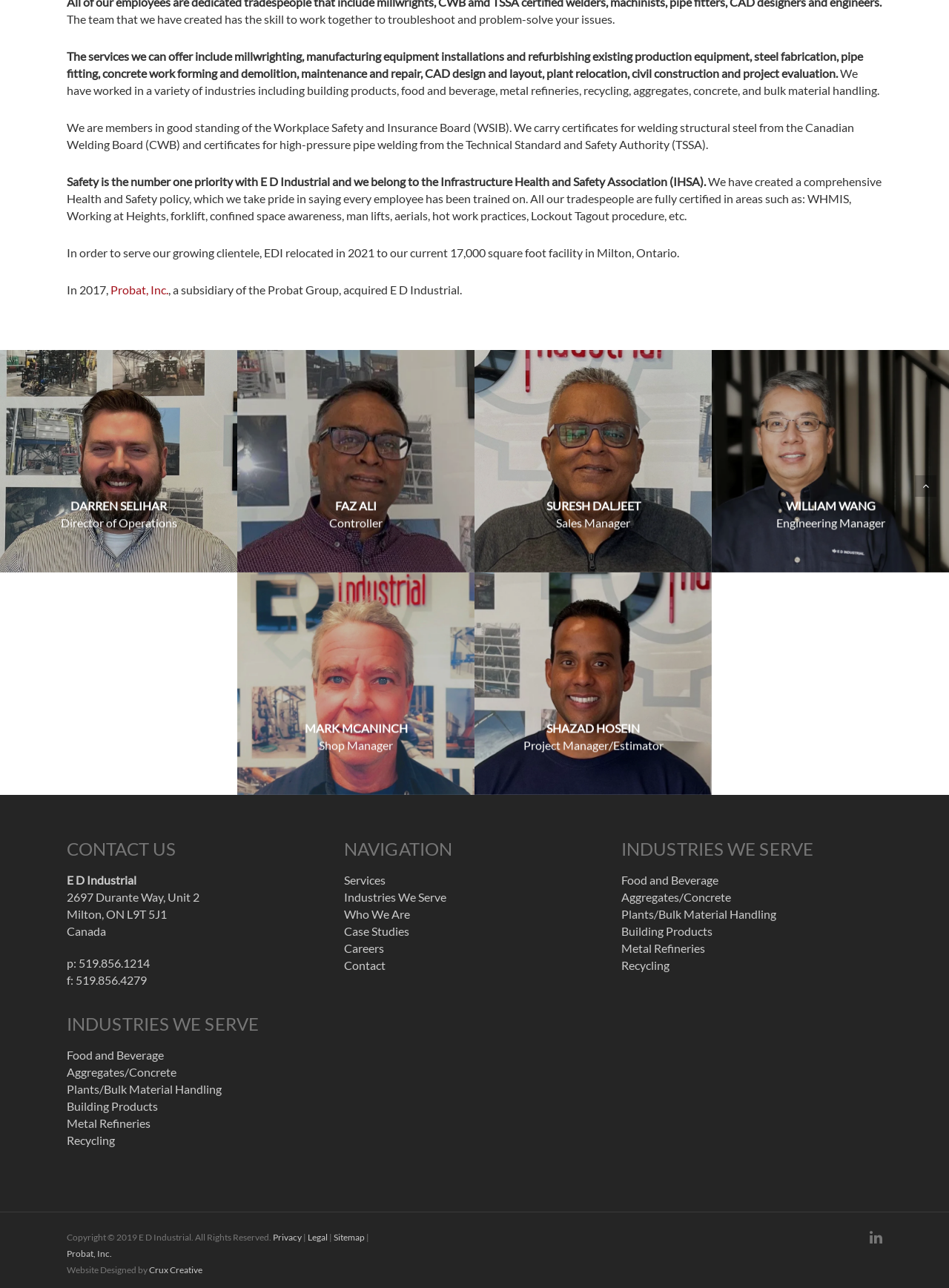Identify the coordinates of the bounding box for the element described below: "Contact". Return the coordinates as four float numbers between 0 and 1: [left, top, right, bottom].

[0.362, 0.744, 0.406, 0.755]